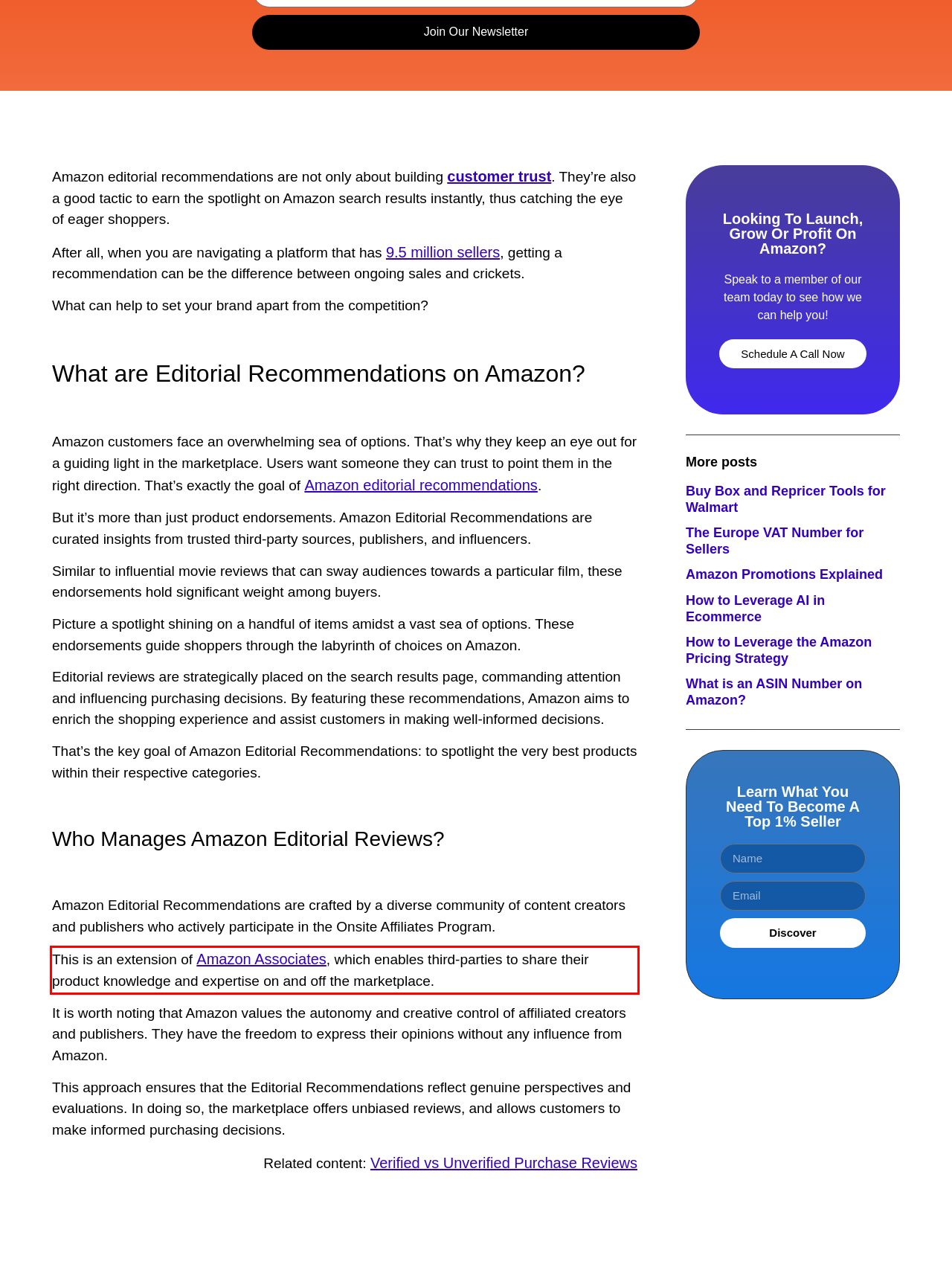Review the screenshot of the webpage and recognize the text inside the red rectangle bounding box. Provide the extracted text content.

This is an extension of Amazon Associates, which enables third-parties to share their product knowledge and expertise on and off the marketplace.